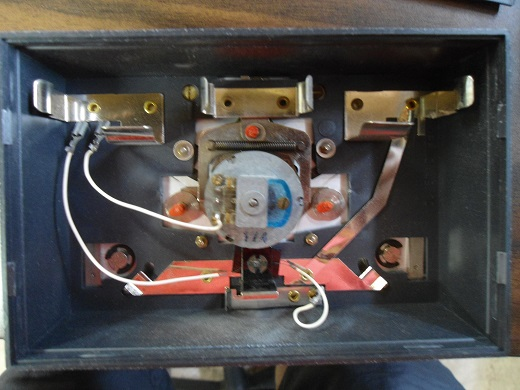Describe all significant details and elements found in the image.

The image showcases the internal components of a mechanical device, likely a control panel or a switch mechanism. At the center, a circular component with a multi-colored surface is positioned prominently, possibly indicating a motor or a relay. Surrounding it are metallic brackets and connectors, suggesting the device's structure is designed for electrical connectivity. Various wires are attached, some leading towards openings along the edges, hinting at the device's integration with other systems. The overall design reflects a blend of functionality and engineering, typical in devices that require precise mechanical movements or electrical control. The background contrasts with the detailed machinery, providing a clear view of the intricate components.